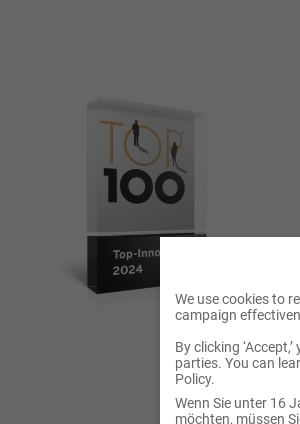Create an extensive caption that includes all significant details of the image.

The image displays a trophy awarded to "Top-Innovator 2024," symbolizing recognition for outstanding innovation and excellence in various fields. The trophy features the bold text "TOP 100" prominently at the top, indicating that the recipient is among the leading companies recognized for their innovative contributions. The award highlights the achievements in creating new products, services, processes, and business models. This accolade is part of an esteemed competition that evaluates medium-sized companies in Germany, reflecting a commitment to fostering a vibrant climate for innovation. The design of the trophy conveys prestige and honor, celebrating those who excel in driving contemporary advancements and success.